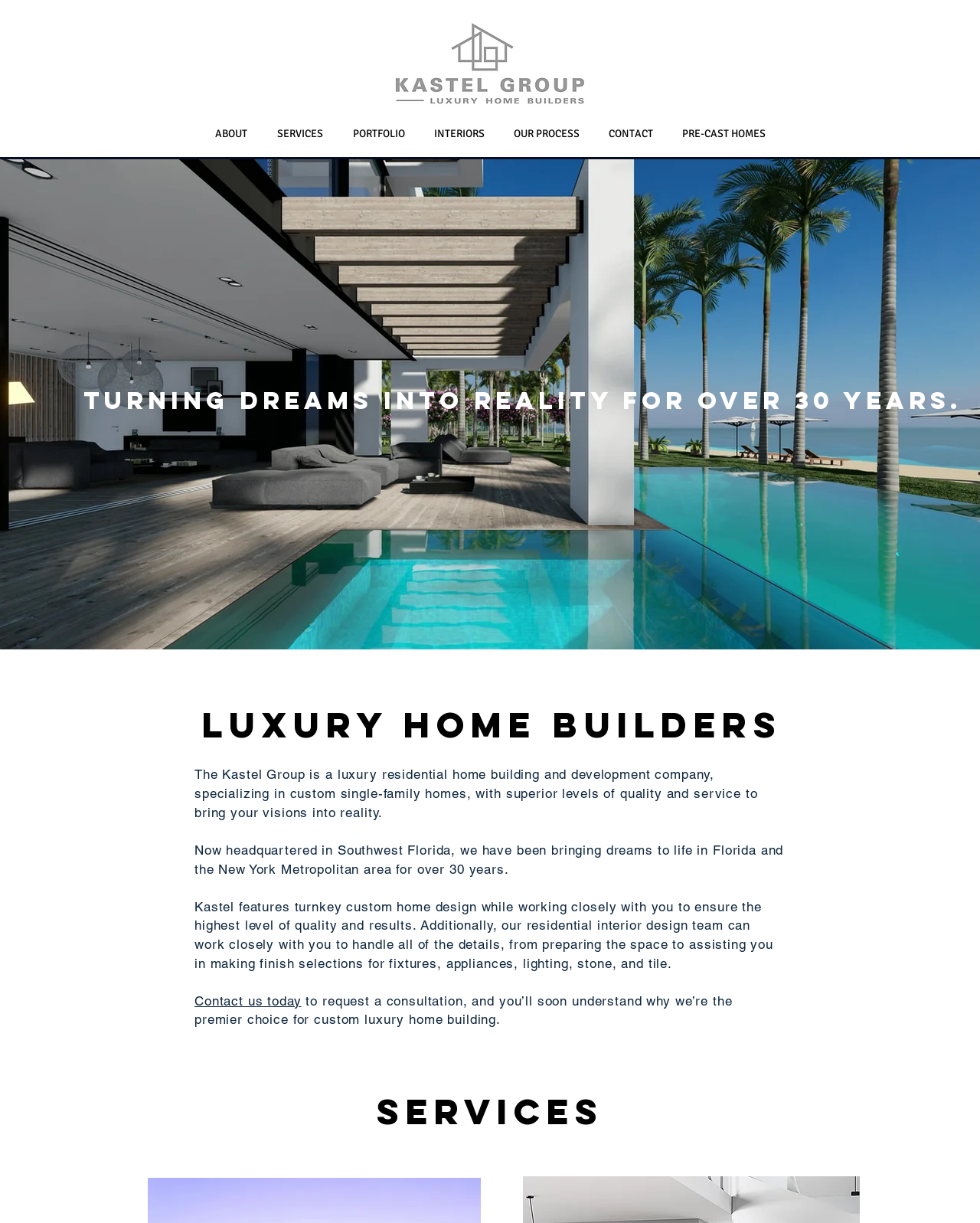Where is the Kastel Group headquartered?
Respond to the question with a single word or phrase according to the image.

Southwest Florida